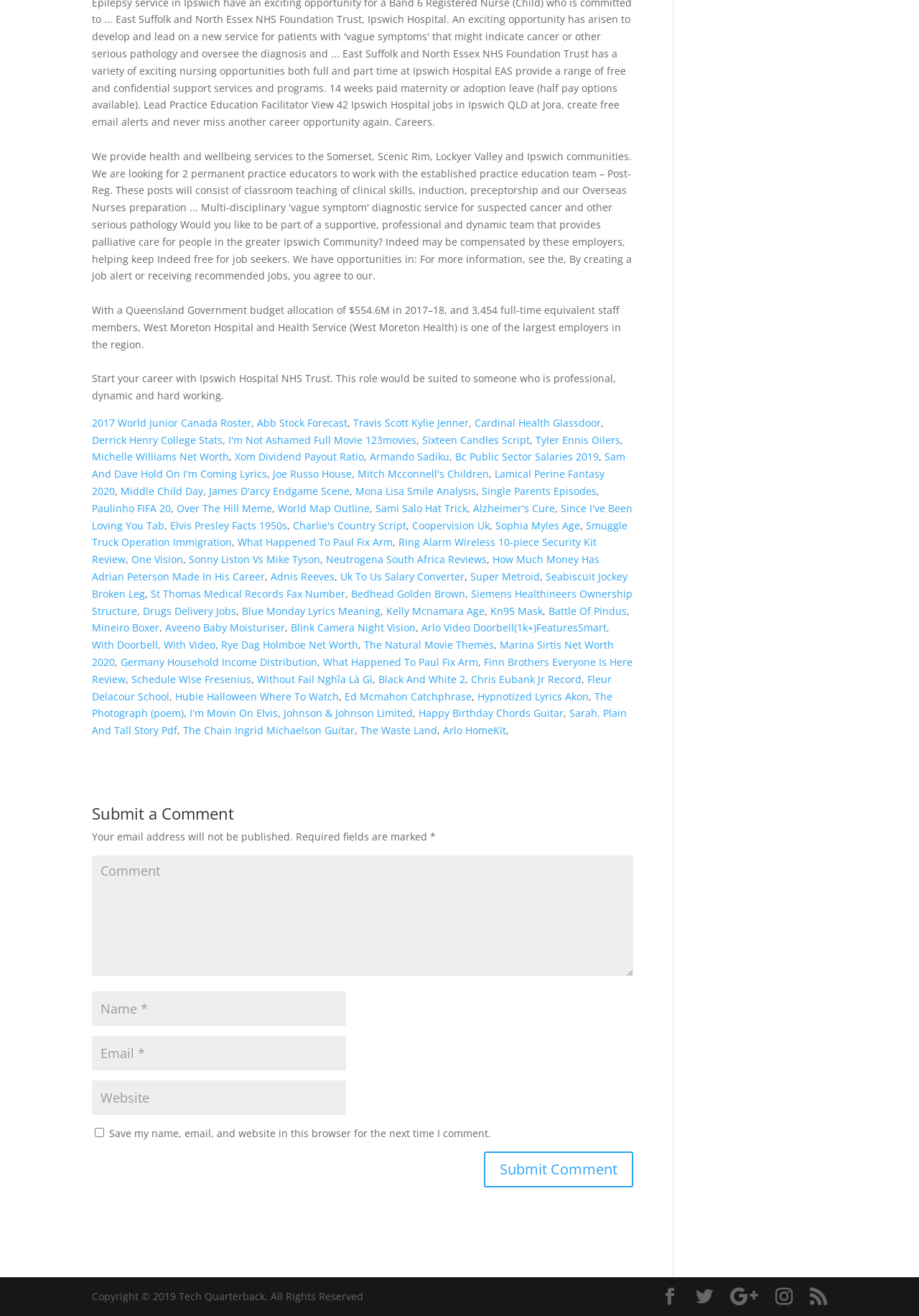Locate the bounding box coordinates of the element that should be clicked to execute the following instruction: "Follow the link to Cardinal Health Glassdoor".

[0.516, 0.316, 0.654, 0.326]